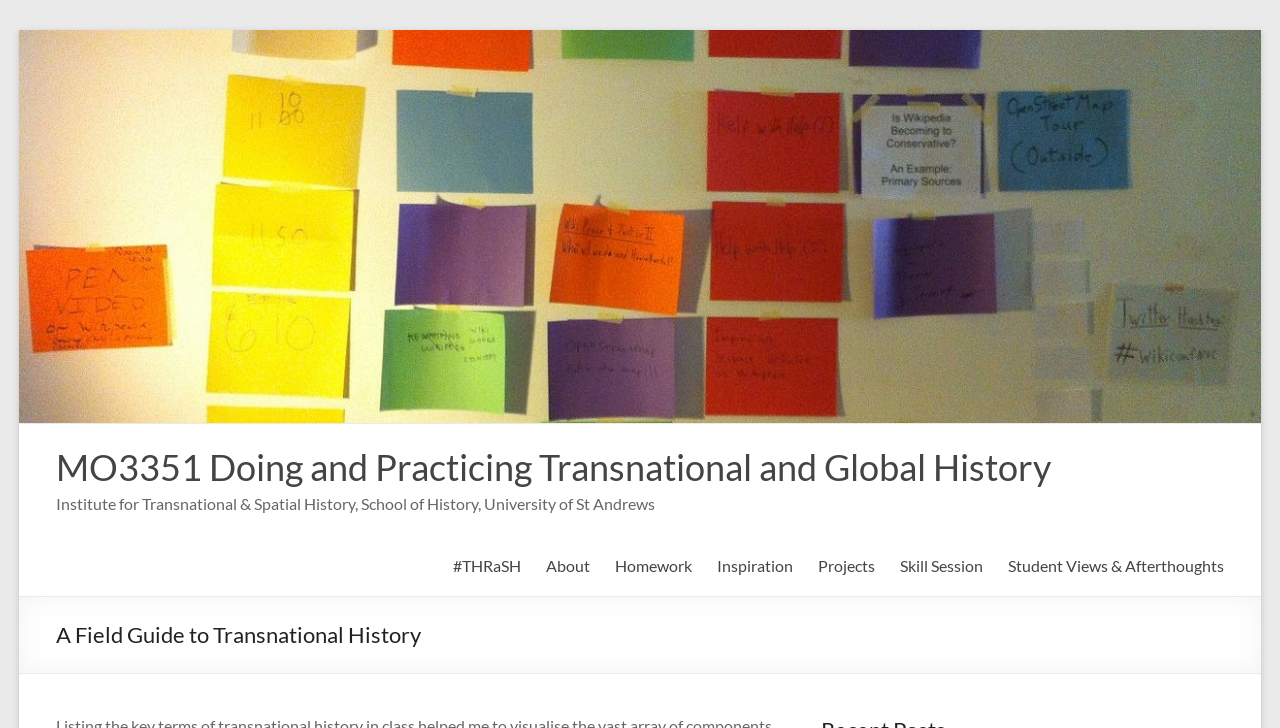Provide a single word or phrase to answer the given question: 
What is the name of the university?

University of St Andrews